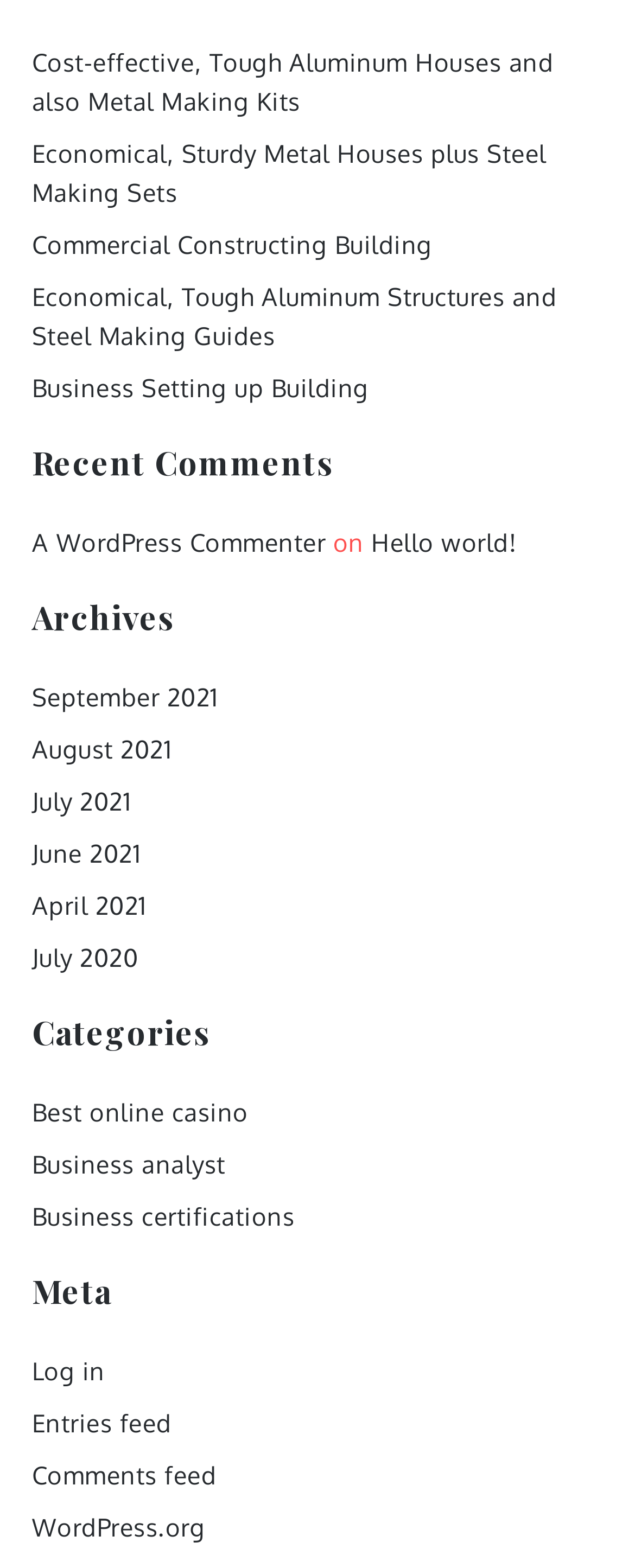Could you find the bounding box coordinates of the clickable area to complete this instruction: "Explore archives for September 2021"?

[0.05, 0.435, 0.345, 0.454]